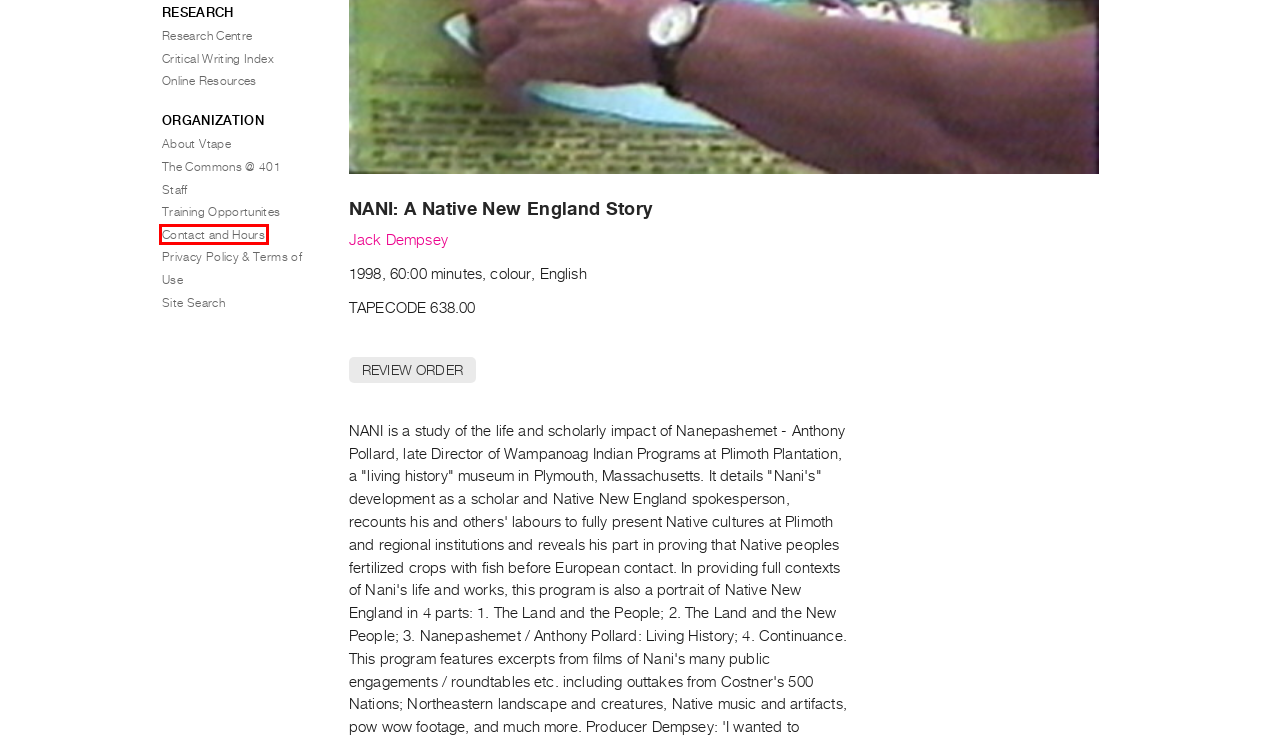Take a look at the provided webpage screenshot featuring a red bounding box around an element. Select the most appropriate webpage description for the page that loads after clicking on the element inside the red bounding box. Here are the candidates:
A. Training Opportunites | Vtape
B. The Commons @ 401 | Vtape
C. Critical Writing Index Search | Vtape
D. Contact and Hours | Vtape
E. Research Centre | Vtape
F. Online Resources | Vtape
G. Privacy Policy & Terms of Use | Vtape
H. About Vtape | Vtape

D